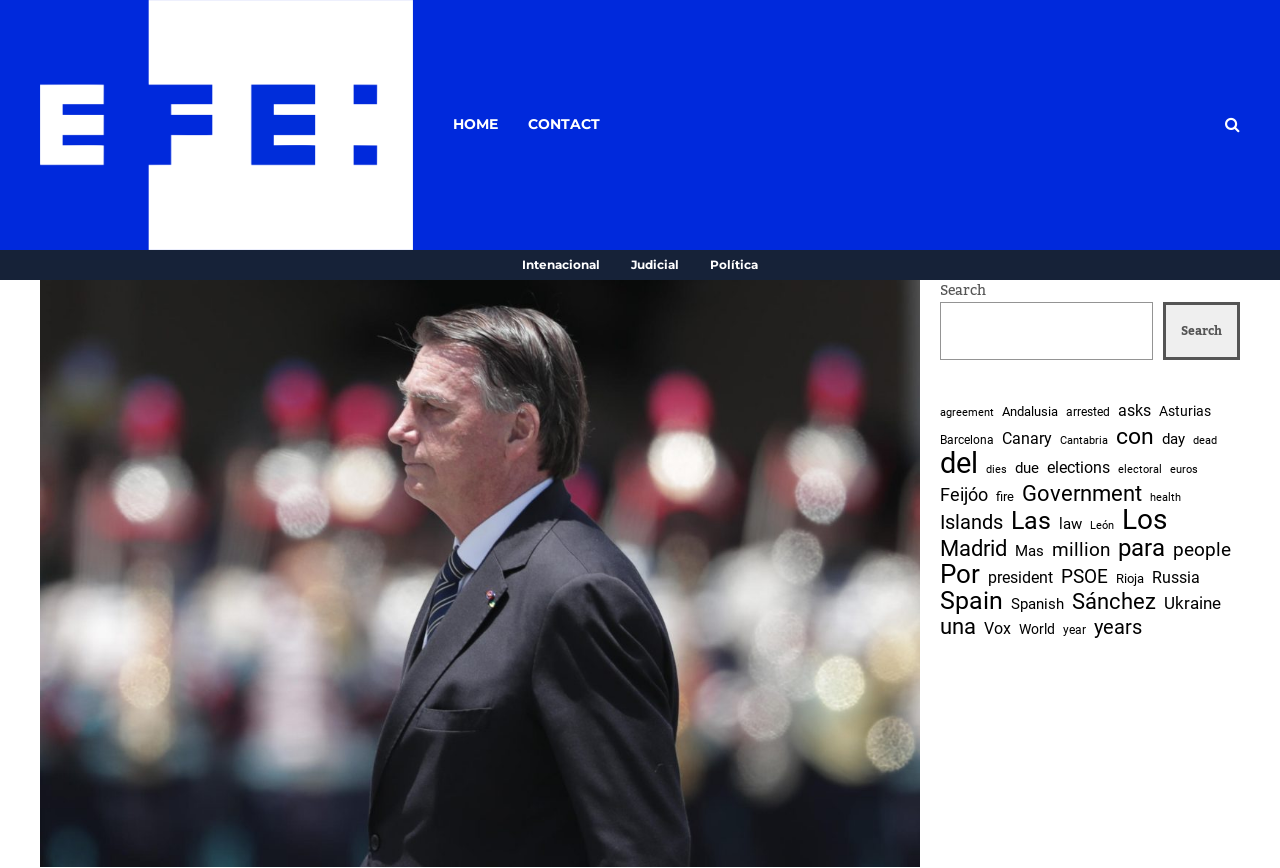Please find the bounding box coordinates of the section that needs to be clicked to achieve this instruction: "Click on HOME".

[0.354, 0.018, 0.389, 0.269]